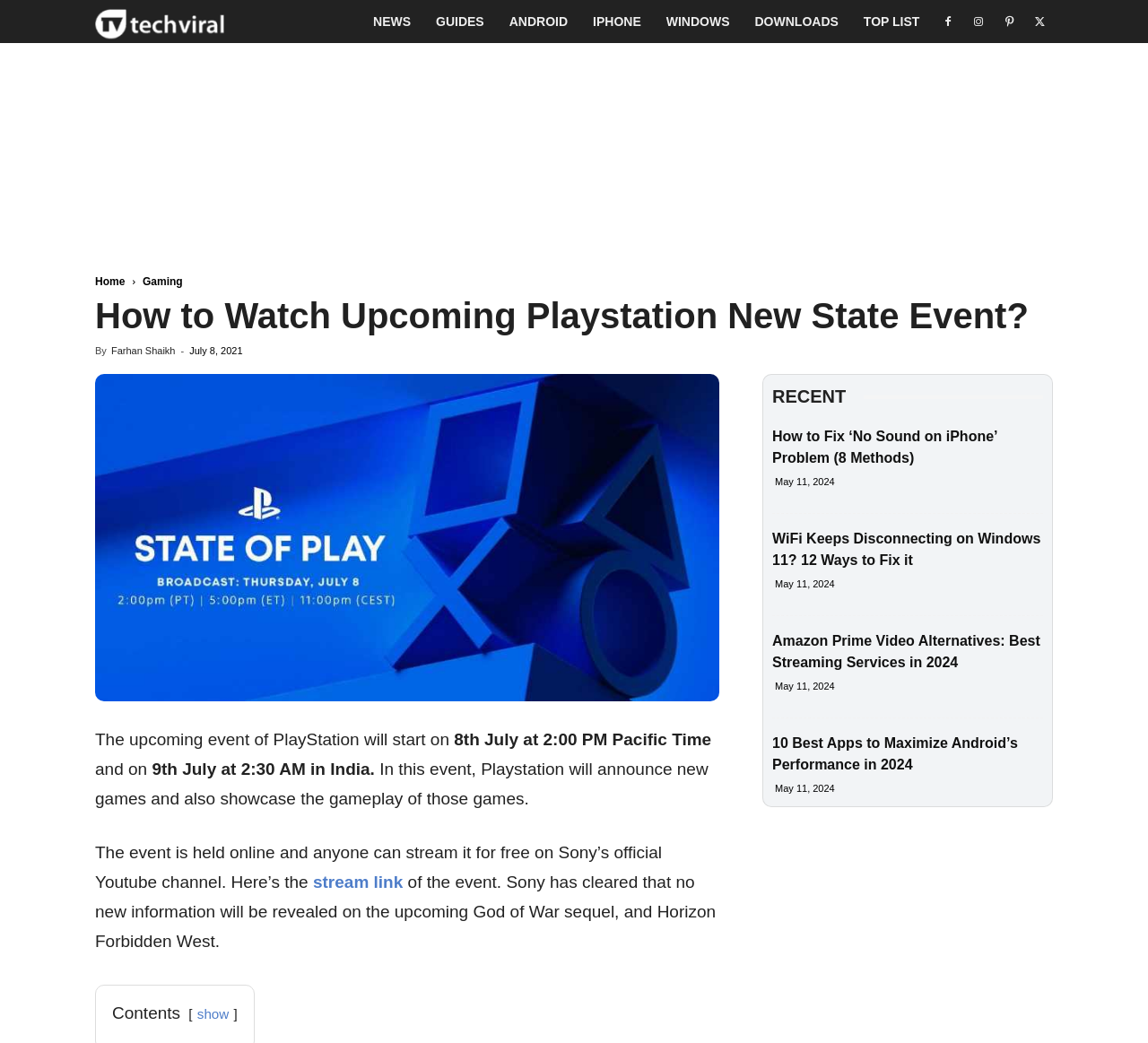Identify the bounding box coordinates of the element to click to follow this instruction: 'Click on the 'GUIDES' link'. Ensure the coordinates are four float values between 0 and 1, provided as [left, top, right, bottom].

[0.369, 0.0, 0.433, 0.041]